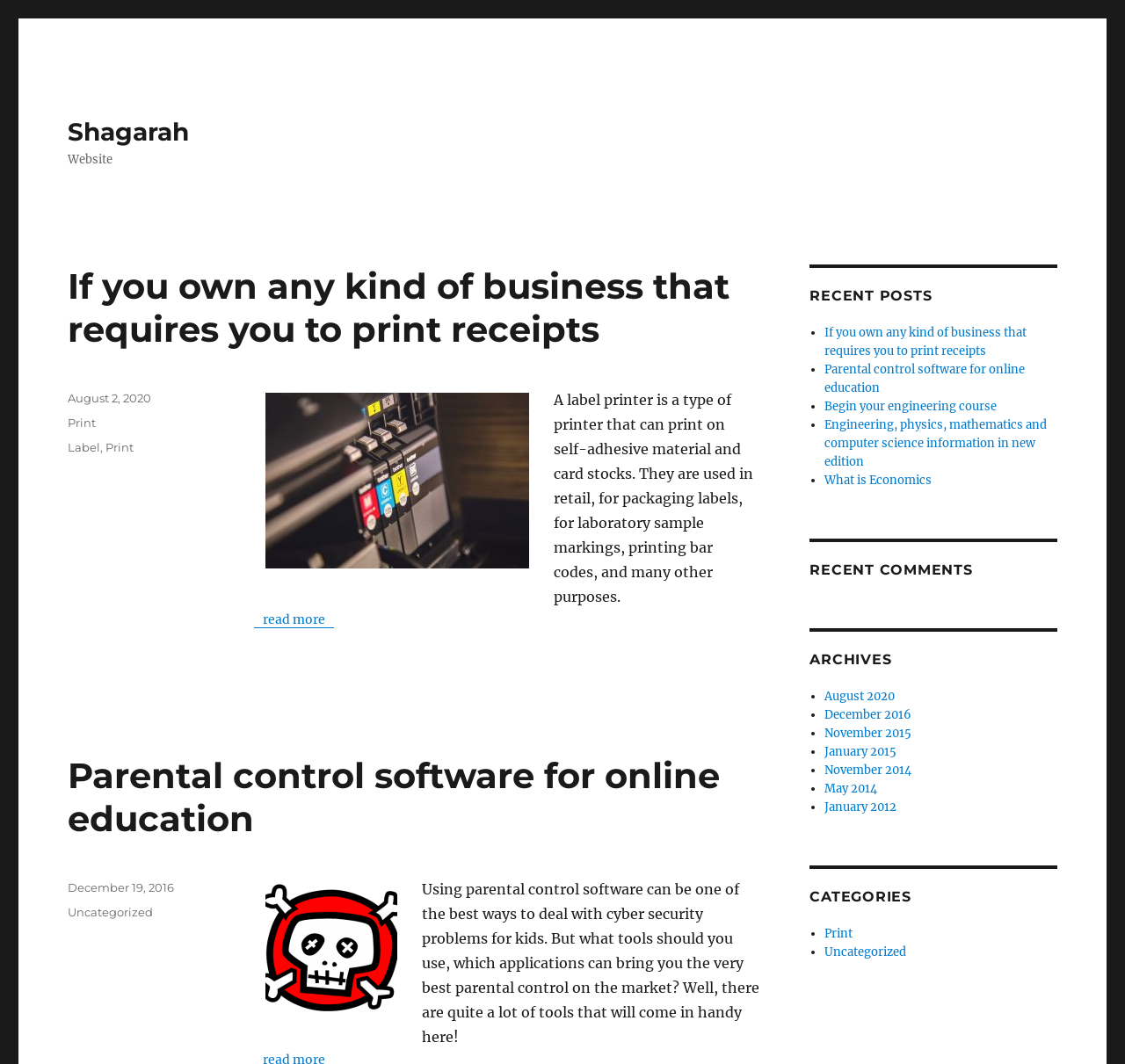What is the category of the post 'If you own any kind of business that requires you to print receipts'?
Based on the content of the image, thoroughly explain and answer the question.

The post 'If you own any kind of business that requires you to print receipts' is categorized under 'Print', as indicated by the link 'Print' in the footer section of the webpage.